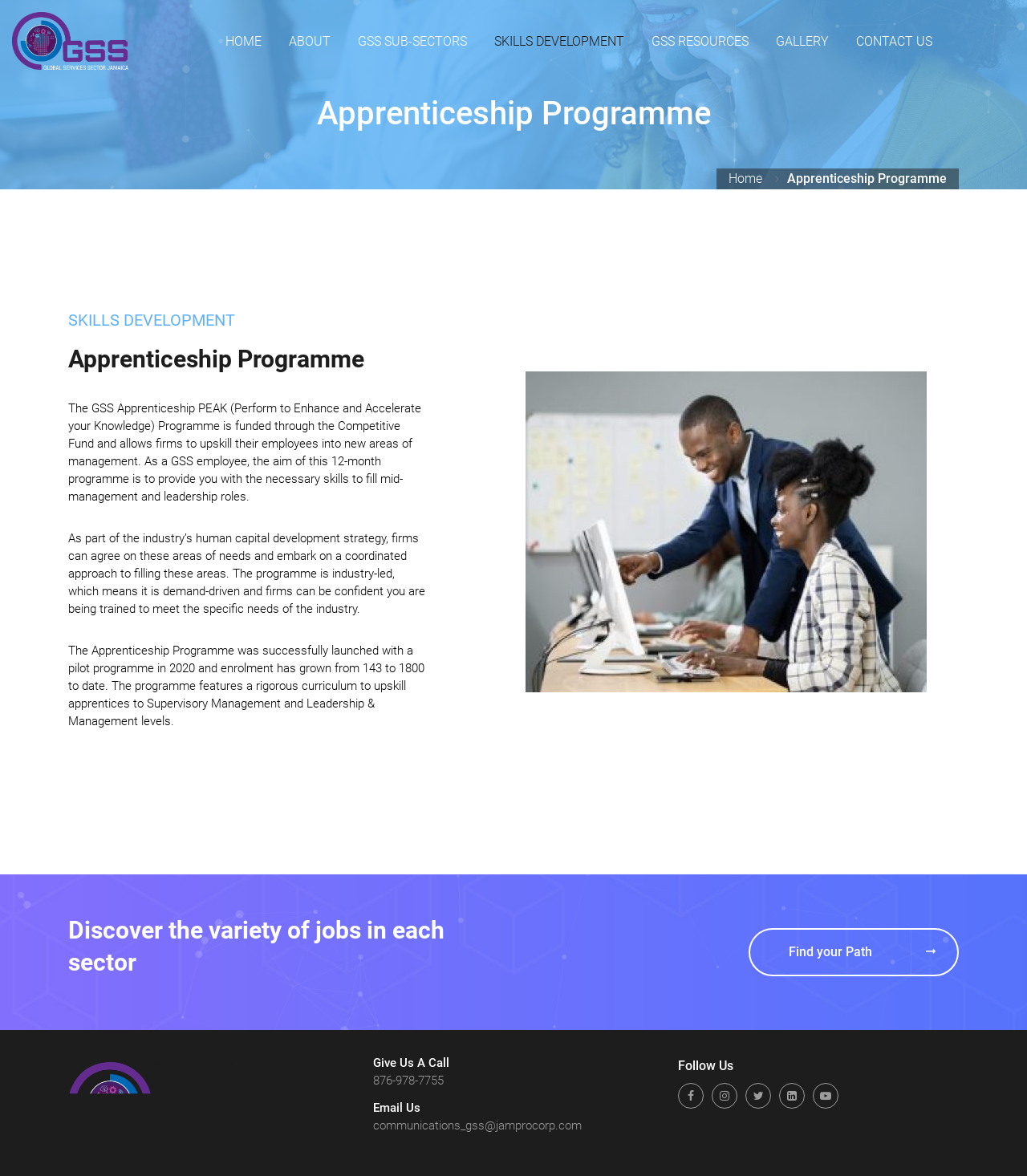Pinpoint the bounding box coordinates of the area that should be clicked to complete the following instruction: "Click Find your Path". The coordinates must be given as four float numbers between 0 and 1, i.e., [left, top, right, bottom].

[0.729, 0.789, 0.934, 0.83]